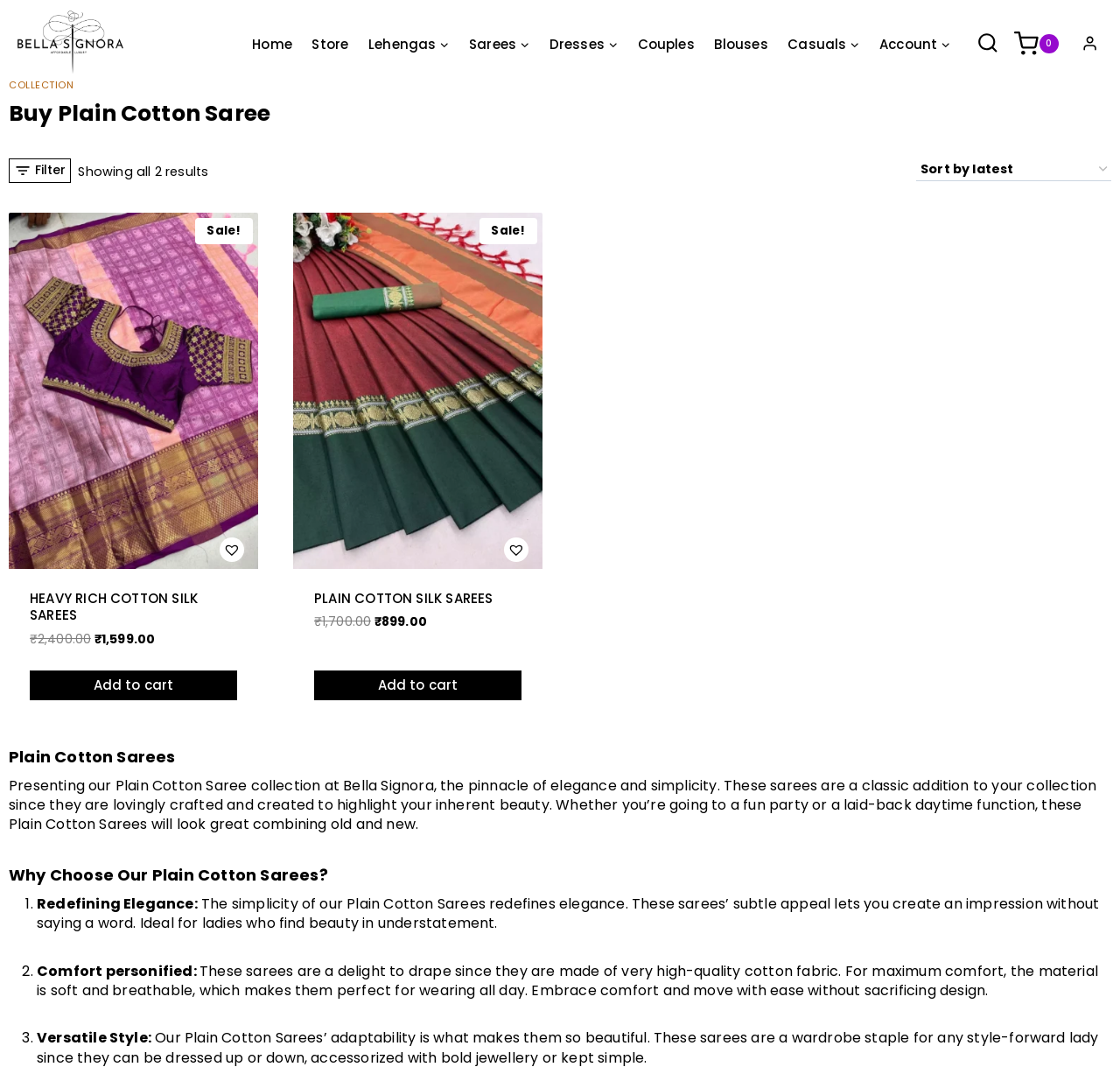Give a detailed explanation of the elements present on the webpage.

This webpage is an online shopping platform, specifically a collection of plain cotton sarees from Bella Signora. At the top left corner, there is a logo of Bella Signora, and next to it, a primary navigation menu with links to different sections of the website, including Home, Store, Lehengas, Sarees, Dresses, Couples, Blouses, and Casuals. On the top right corner, there are buttons for searching and accessing the shopping cart.

Below the navigation menu, there is a header section with a heading "Buy Plain Cotton Saree" and a link to a collection page. On the right side of the header, there is a filter button and a dropdown menu for sorting products.

The main content area displays a list of two products, each with an image, a heading, and a description. The first product is "Heavy Rich Cotton Silk Sarees" and the second product is "Plain Cotton Silk Sarees". Each product has a "Add to cart" button and displays the original and current prices.

Below the product list, there is a section describing the plain cotton sarees collection, highlighting their elegance, comfort, and versatility. This section includes three points, each with a list marker and a brief description.

At the bottom of the page, there is a "Scroll to top" button.